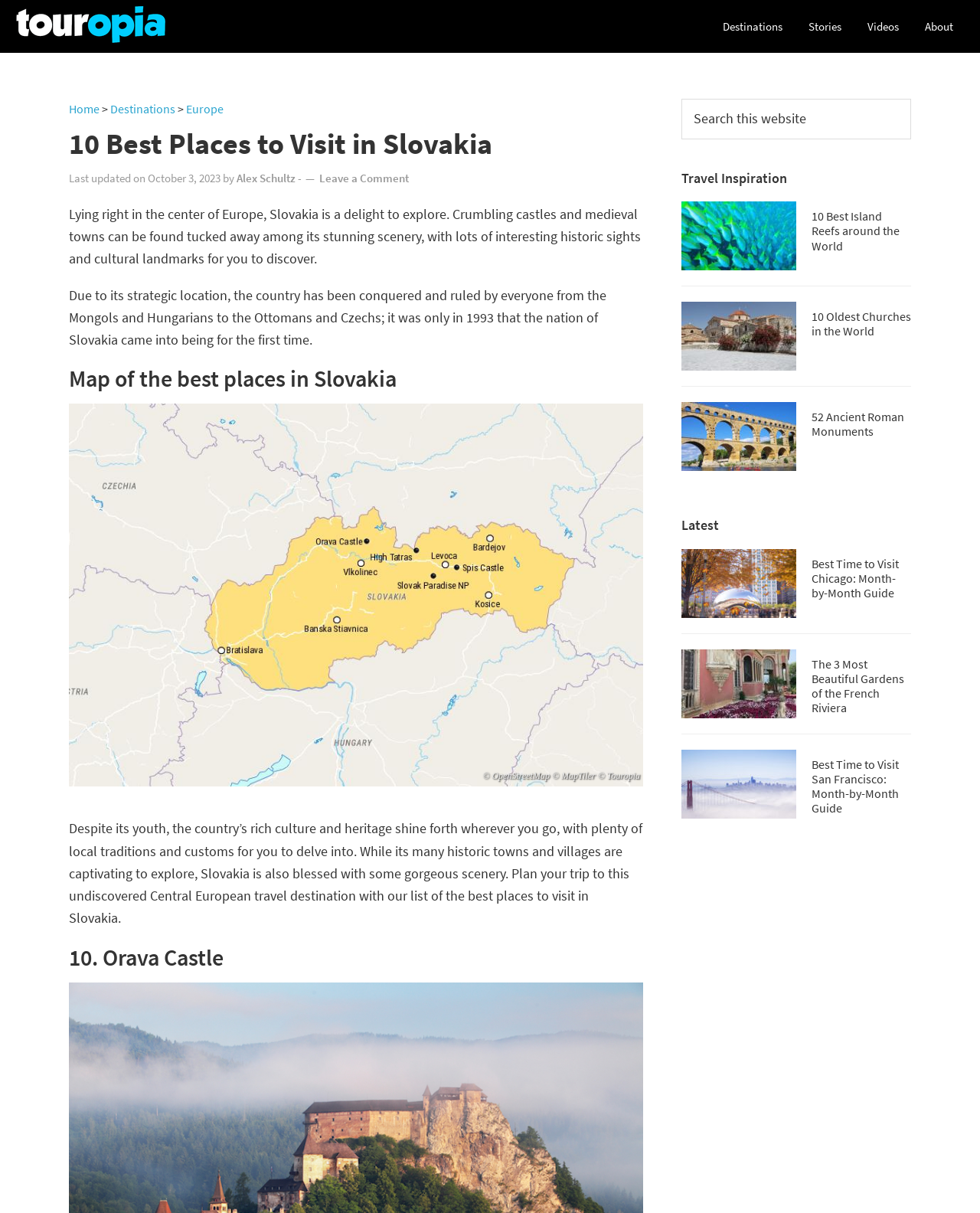For the following element description, predict the bounding box coordinates in the format (top-left x, top-left y, bottom-right x, bottom-right y). All values should be floating point numbers between 0 and 1. Description: Leave a Comment

[0.326, 0.141, 0.417, 0.153]